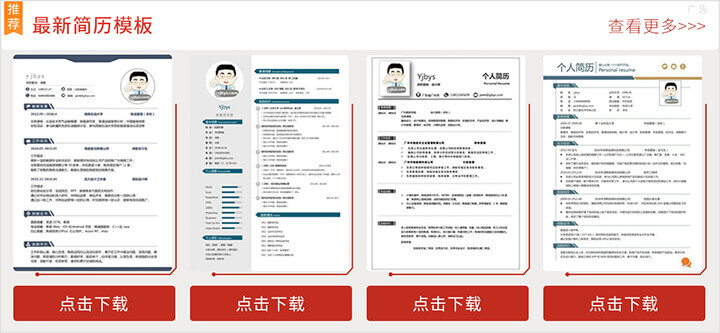Refer to the image and answer the question with as much detail as possible: What is the purpose of the templates?

The caption states that the templates cater to job seekers aiming to create impactful resumes, implying that the purpose of the templates is to help users create effective resumes for their job applications.